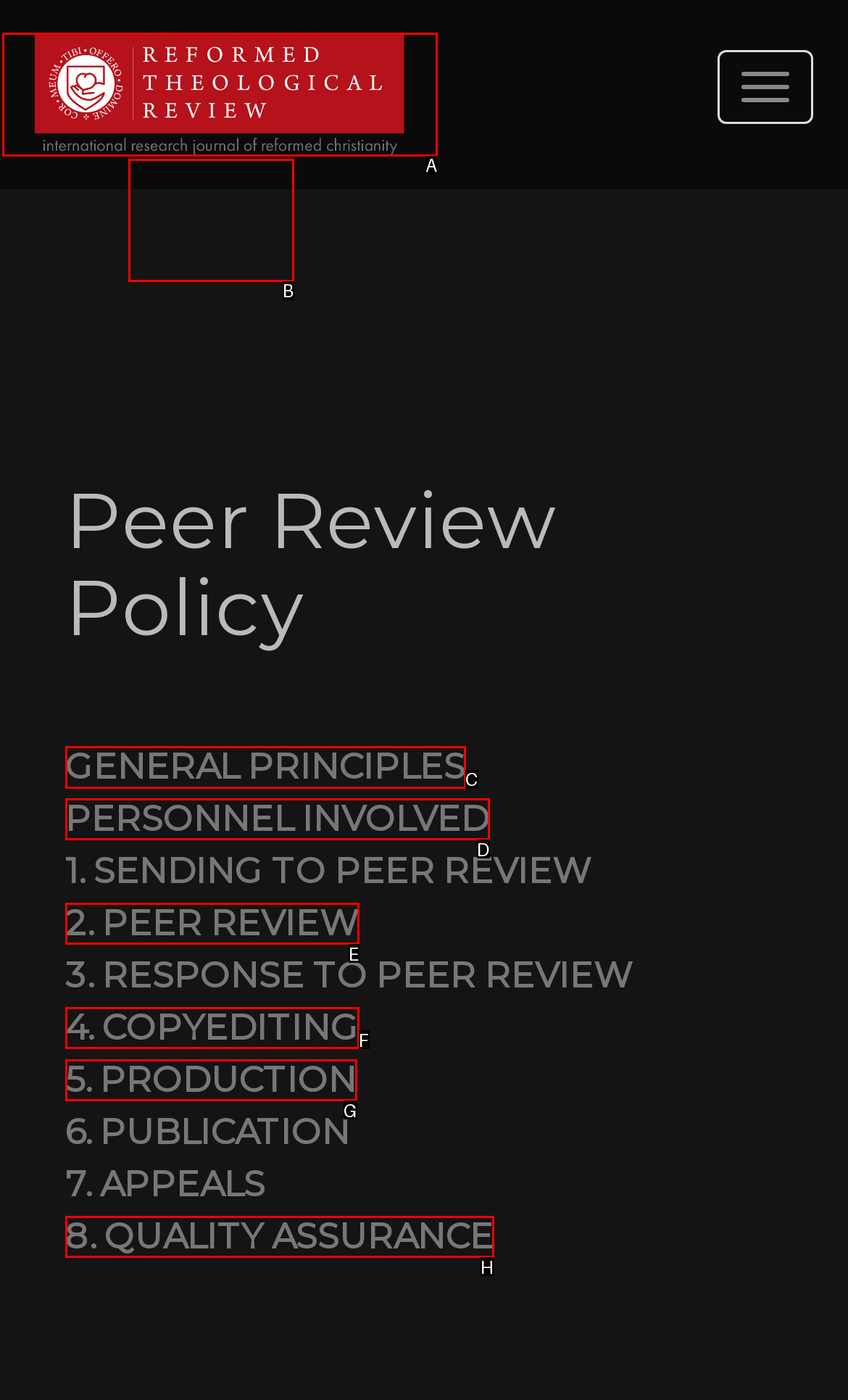Select the HTML element that needs to be clicked to perform the task: Read GENERAL PRINCIPLES. Reply with the letter of the chosen option.

C